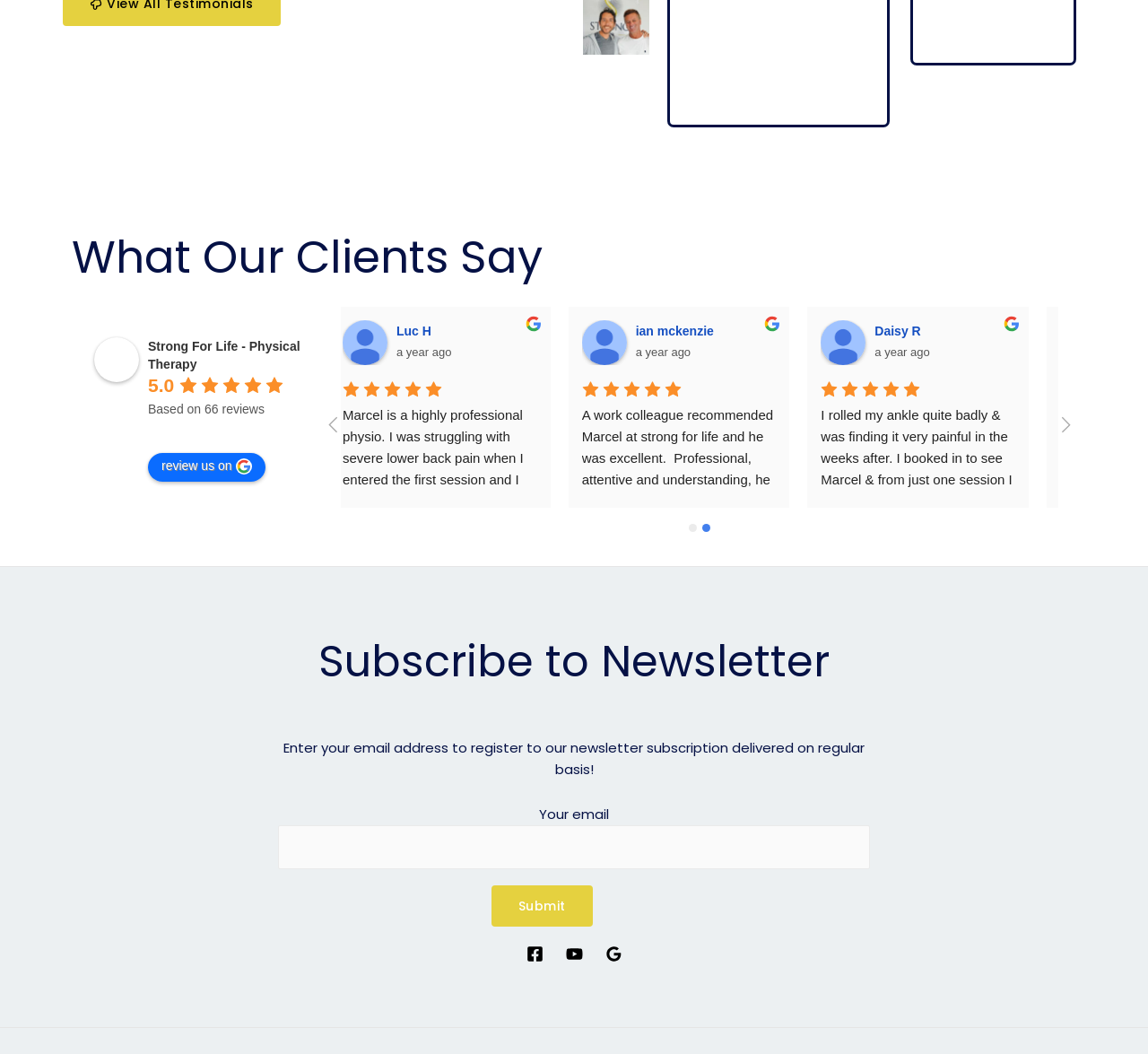How many reviews are there for Strong For Life - Physical Therapy?
Analyze the screenshot and provide a detailed answer to the question.

The StaticText element with the text 'Based on 66 reviews' suggests that there are 66 reviews for Strong For Life - Physical Therapy.